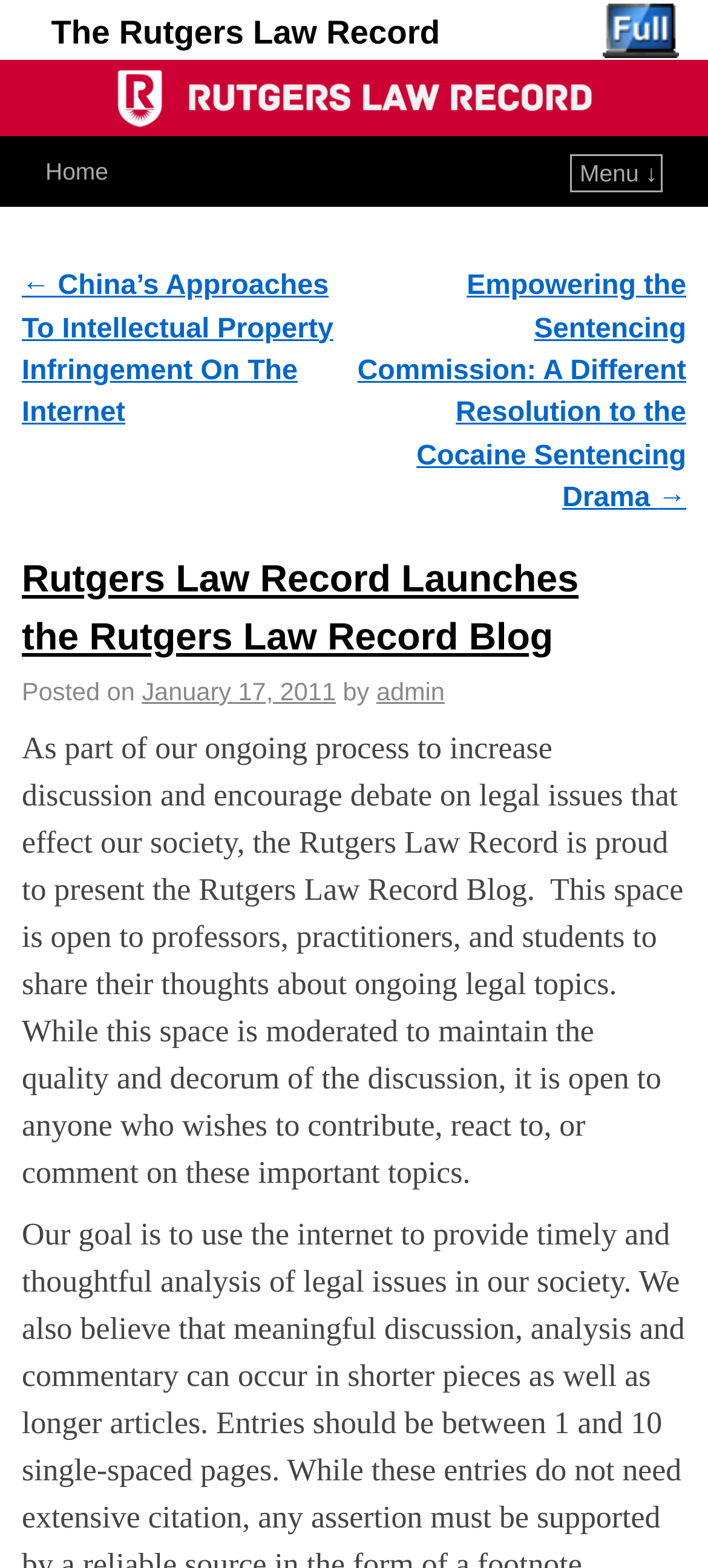Given the element description, predict the bounding box coordinates in the format (top-left x, top-left y, bottom-right x, bottom-right y), using floating point numbers between 0 and 1: The Rutgers Law Record

[0.072, 0.009, 0.622, 0.032]